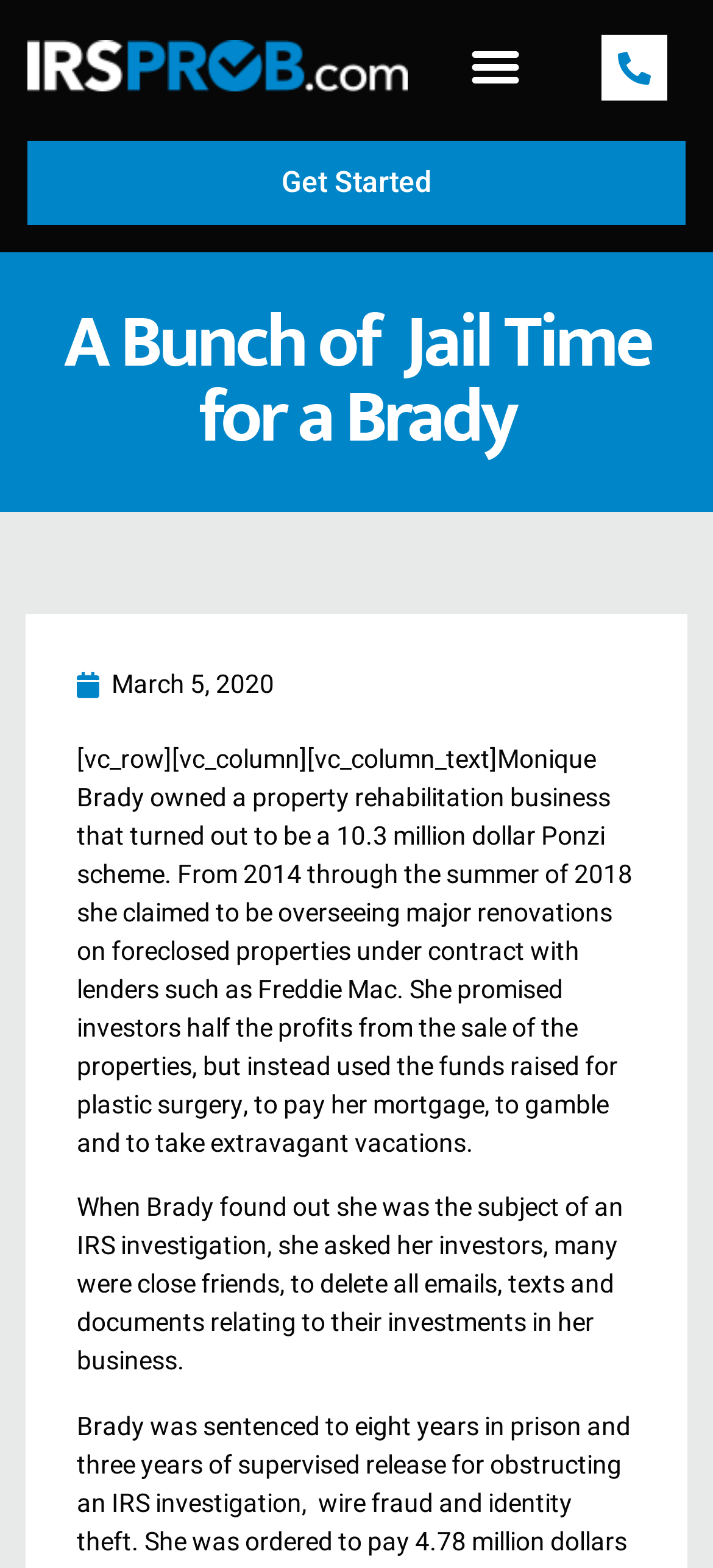Generate a comprehensive description of the webpage content.

The webpage is about a news article discussing a Brady who got into trouble with the IRS, leading to serious jail time. At the top left of the page, there is a link with no text. Next to it, on the top right, is a button labeled "Menu Toggle" that is not expanded. 

Below the top section, there is a large heading that reads "A Bunch of Jail Time for a Brady". Underneath the heading, there is a link with the date "March 5, 2020" on the left side, accompanied by a time element. 

The main content of the article starts with the name "Monique" followed by a link to "Brady". The text then describes how Brady owned a property rehabilitation business that turned out to be a 10.3 million dollar Ponzi scheme. The text explains how she used the funds raised for personal expenses instead of overseeing renovations on foreclosed properties. 

Further down, the text continues to describe how Brady asked her investors to delete all emails, texts, and documents relating to their investments in her business when she found out she was the subject of an IRS investigation. 

On the top right side of the page, there is another link with no text, and below it, a link labeled "Get Started" that spans almost the entire width of the page.